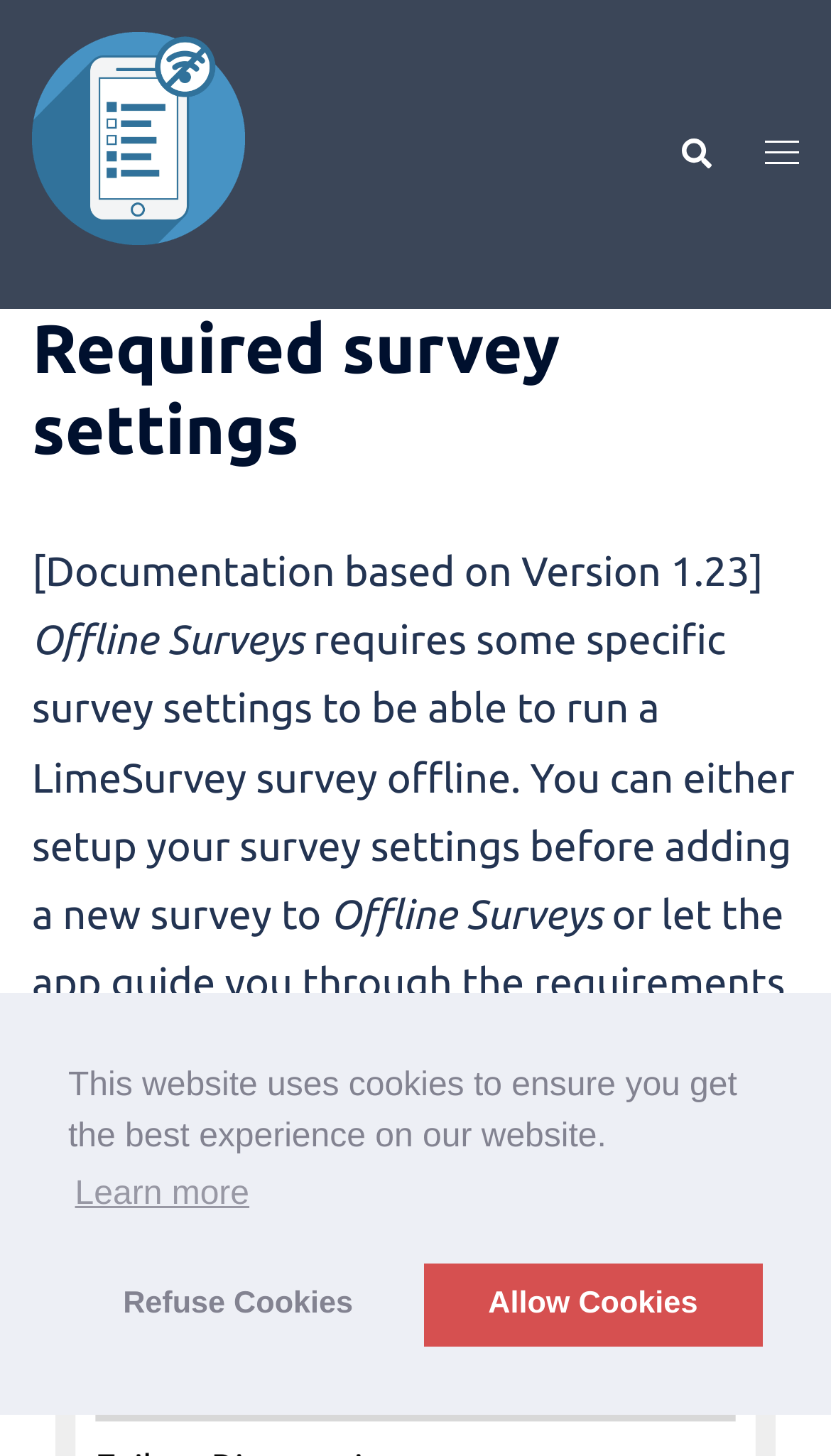What is the purpose of the Offline Surveys App?
Please utilize the information in the image to give a detailed response to the question.

Based on the webpage content, it can be inferred that the Offline Surveys App is used to run LimeSurvey surveys offline, and it requires specific survey settings to do so.